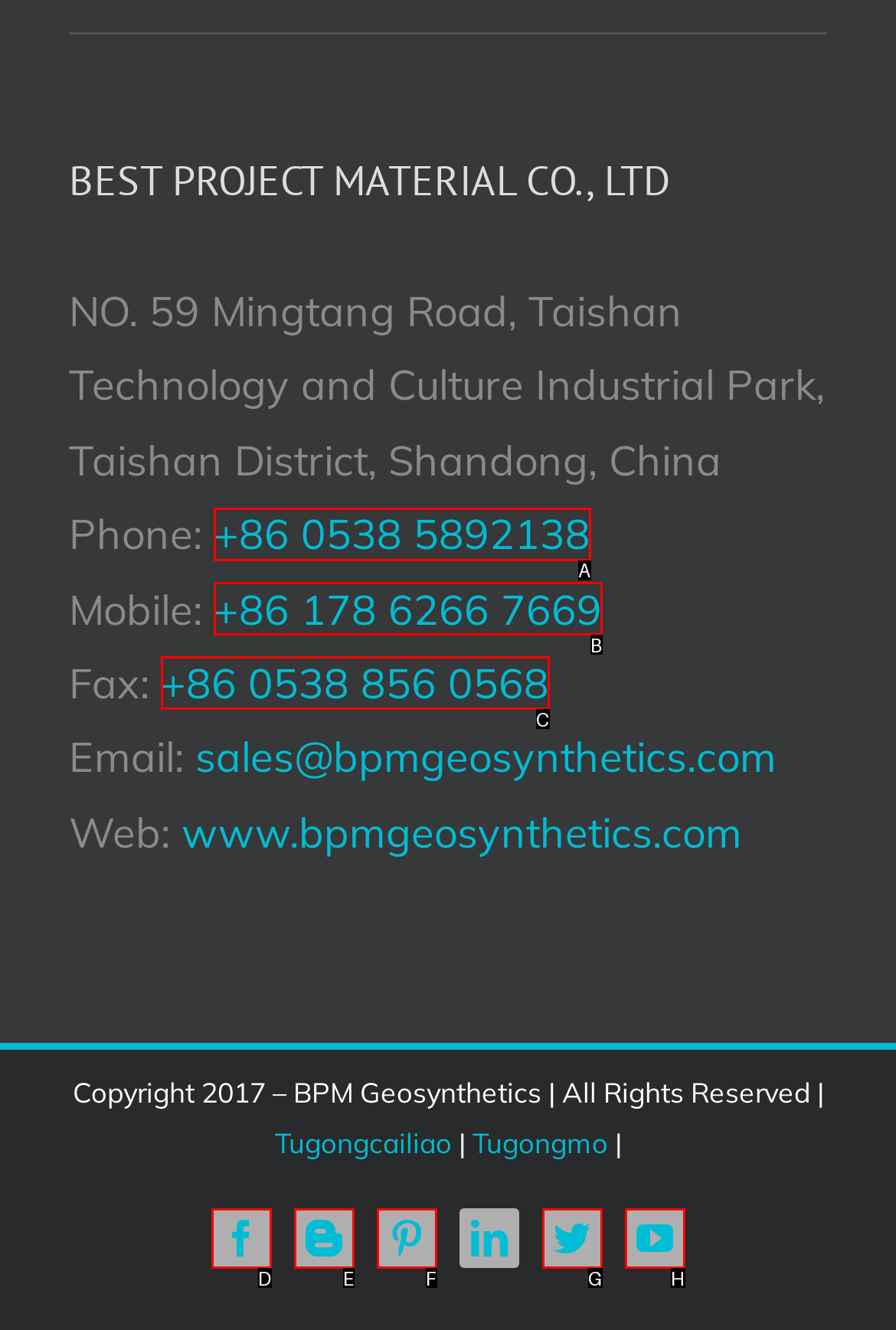Given the description: +86 0538 5892138, determine the corresponding lettered UI element.
Answer with the letter of the selected option.

A